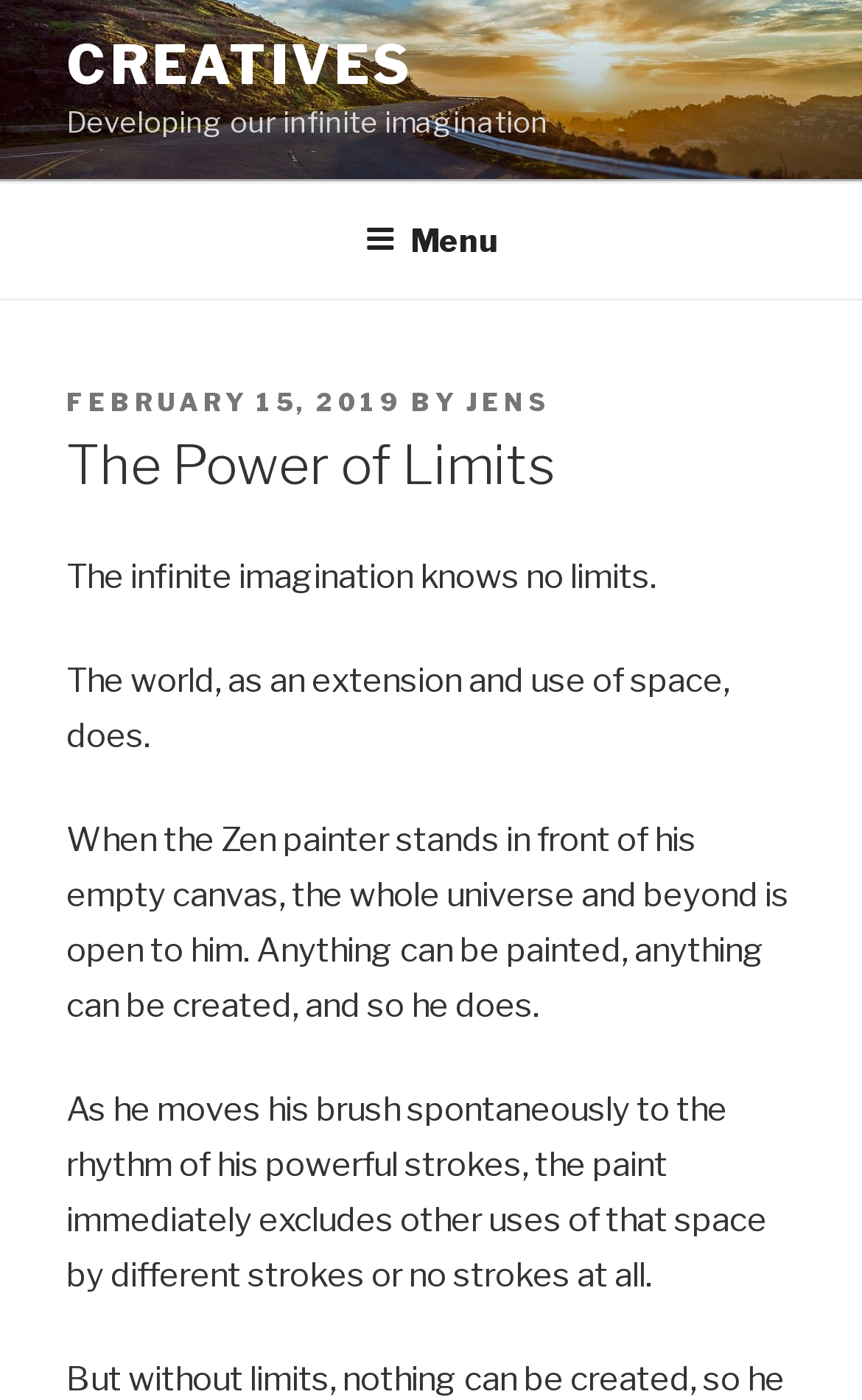By analyzing the image, answer the following question with a detailed response: What is the theme of the post?

I found the answer by analyzing the text content of the post, which talks about the infinite imagination and the power of limits in the context of a Zen painter's creativity. This suggests that the theme of the post is the relationship between creativity and limits.